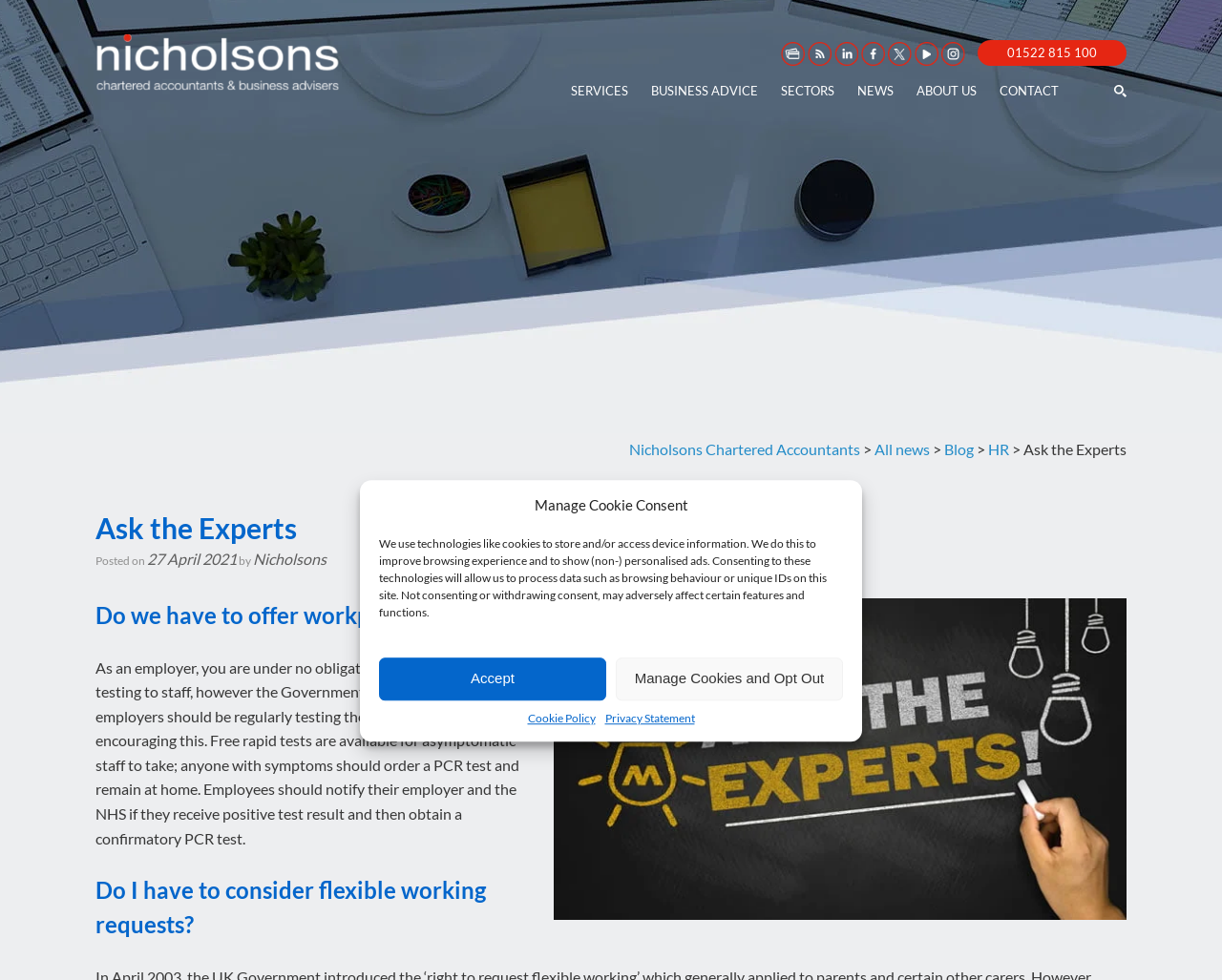Locate the bounding box of the UI element with the following description: "Business advice".

[0.523, 0.075, 0.63, 0.111]